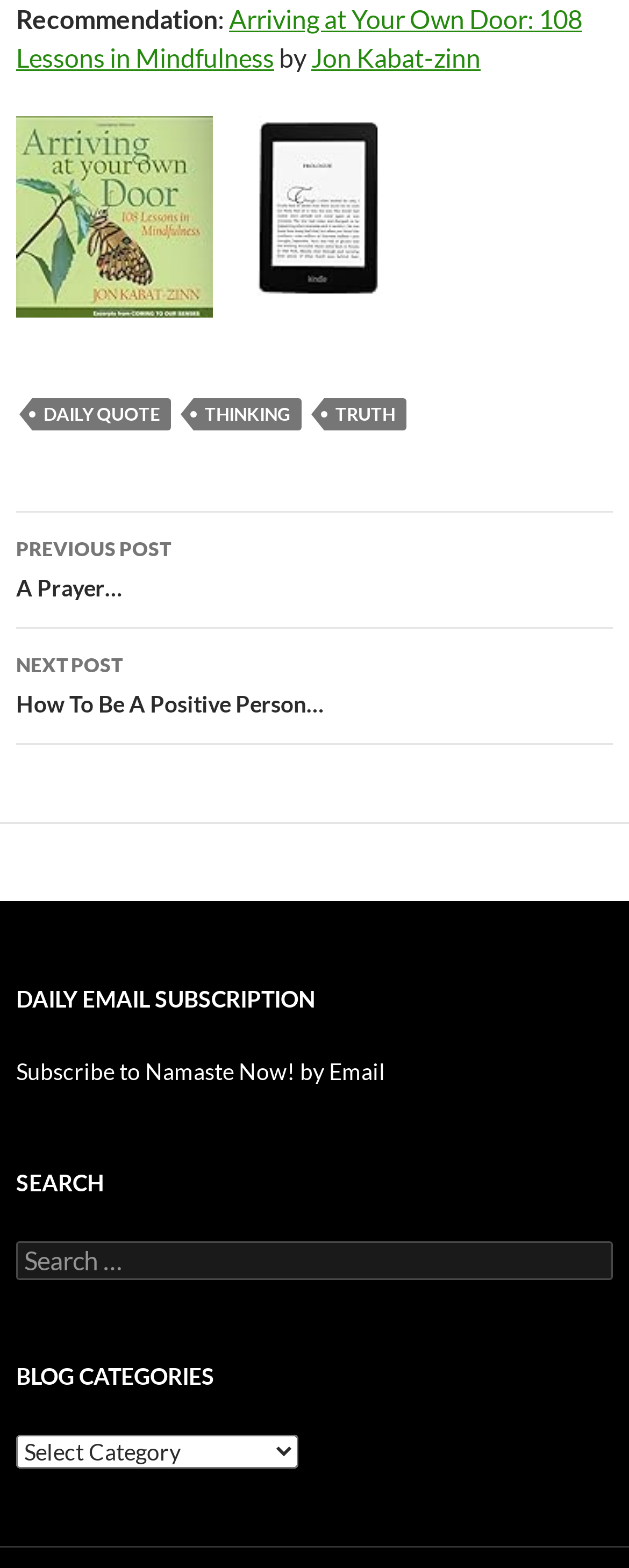Determine the bounding box coordinates of the area to click in order to meet this instruction: "View previous post".

[0.026, 0.327, 0.974, 0.401]